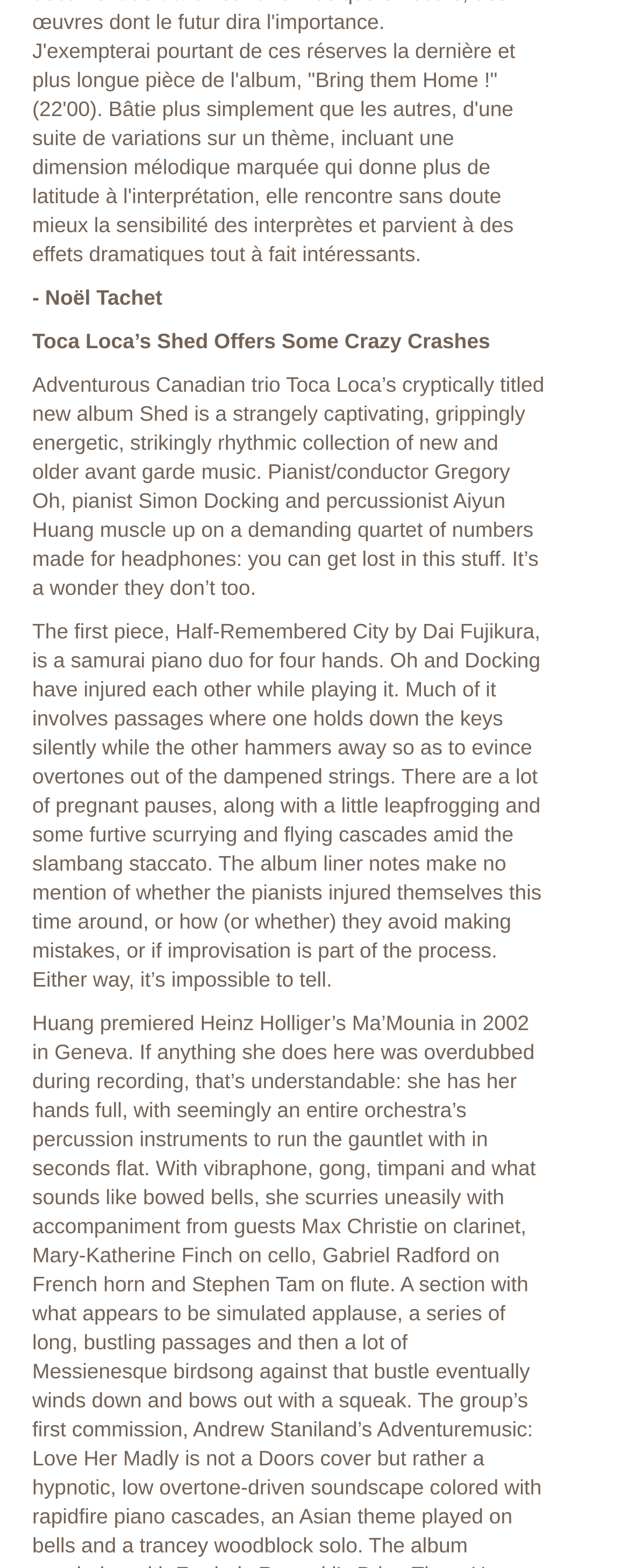Locate the bounding box coordinates of the element's region that should be clicked to carry out the following instruction: "Explore Simon Docking's profile". The coordinates need to be four float numbers between 0 and 1, i.e., [left, top, right, bottom].

[0.22, 0.312, 0.444, 0.327]